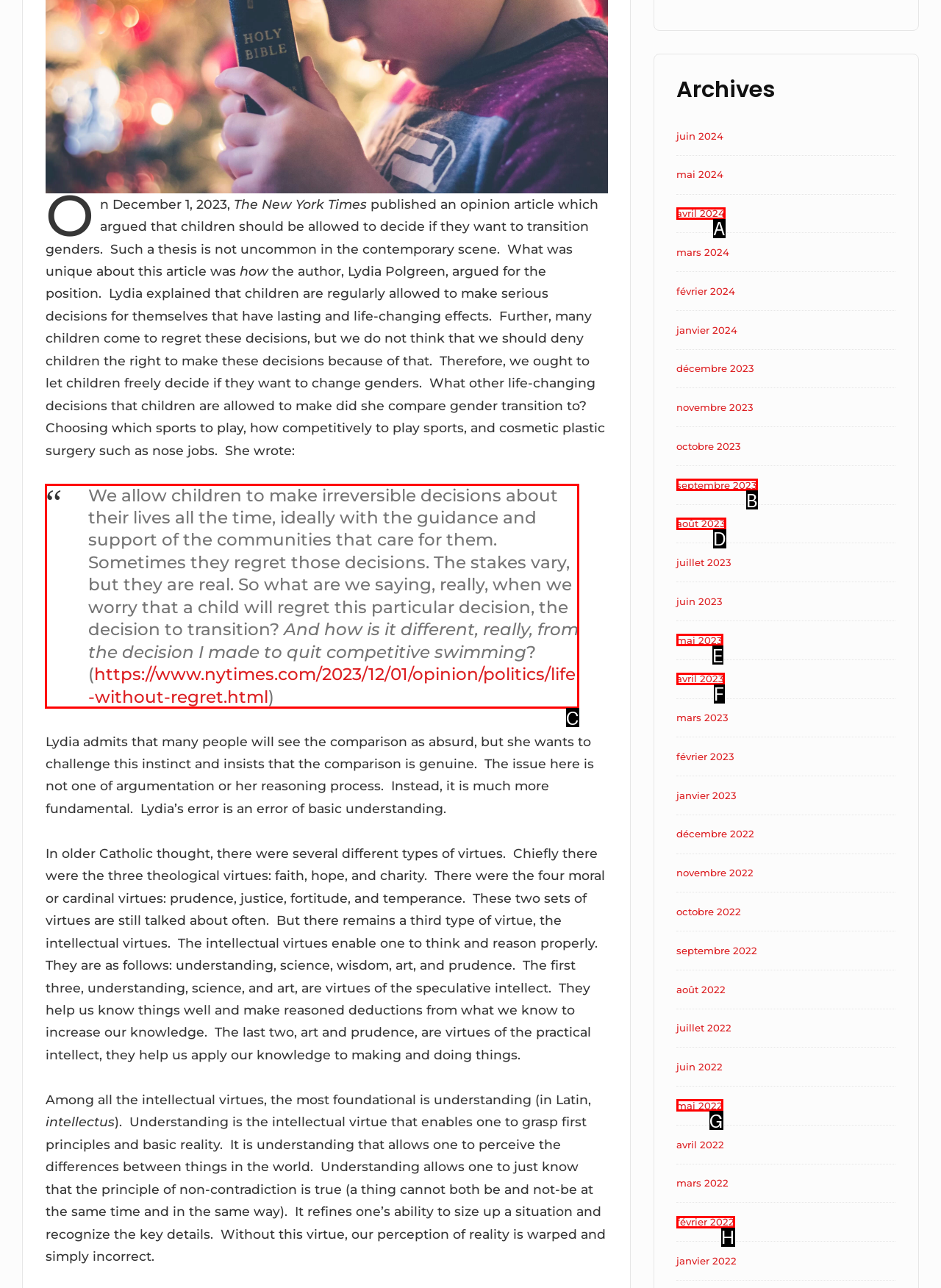From the given options, tell me which letter should be clicked to complete this task: Read the article from The New York Times
Answer with the letter only.

C